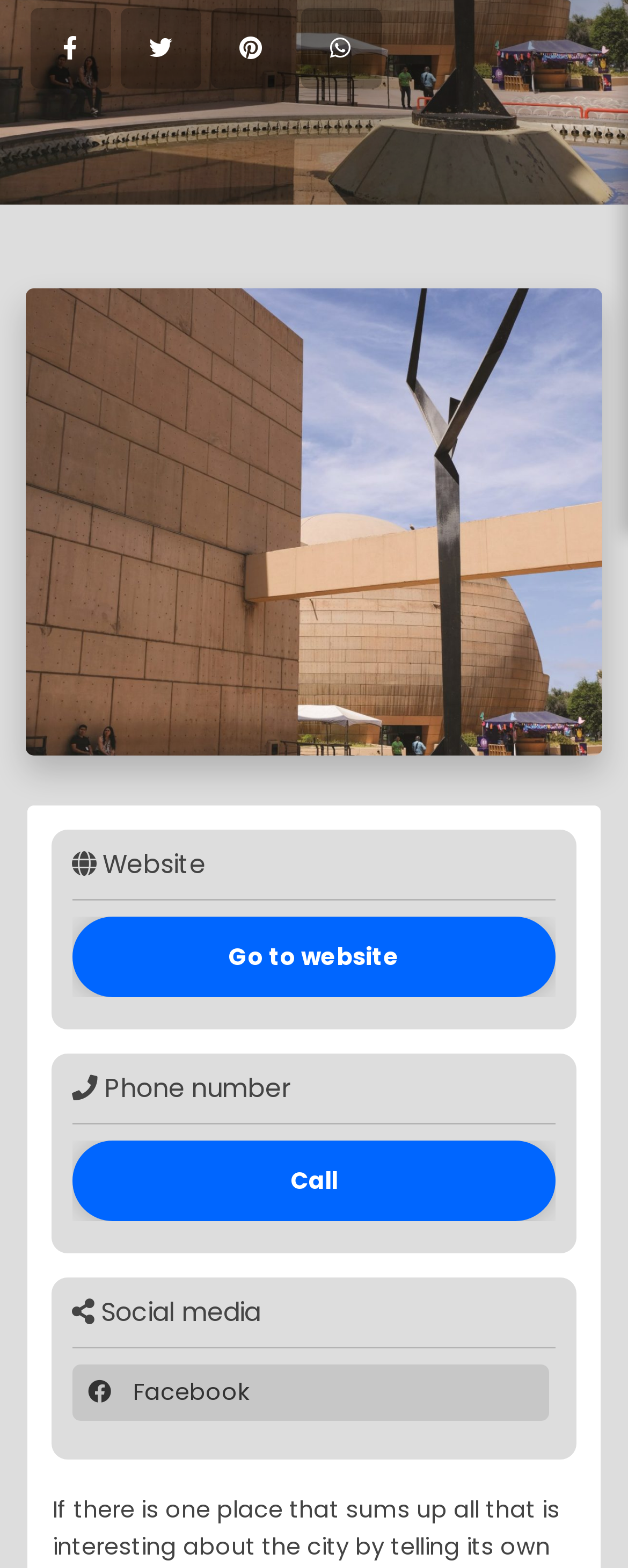Using the element description provided, determine the bounding box coordinates in the format (top-left x, top-left y, bottom-right x, bottom-right y). Ensure that all values are floating point numbers between 0 and 1. Element description: title="Pin it"

[0.335, 0.005, 0.463, 0.056]